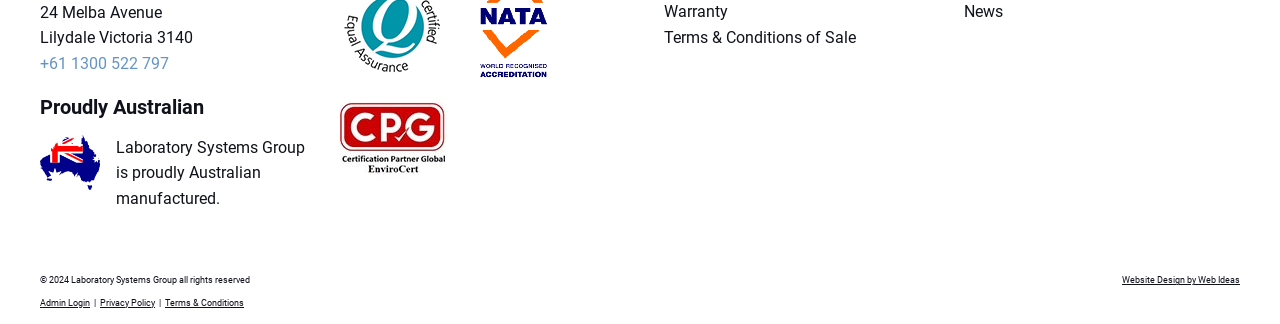Please provide the bounding box coordinates for the element that needs to be clicked to perform the instruction: "View the Privacy Policy". The coordinates must consist of four float numbers between 0 and 1, formatted as [left, top, right, bottom].

[0.078, 0.919, 0.121, 0.95]